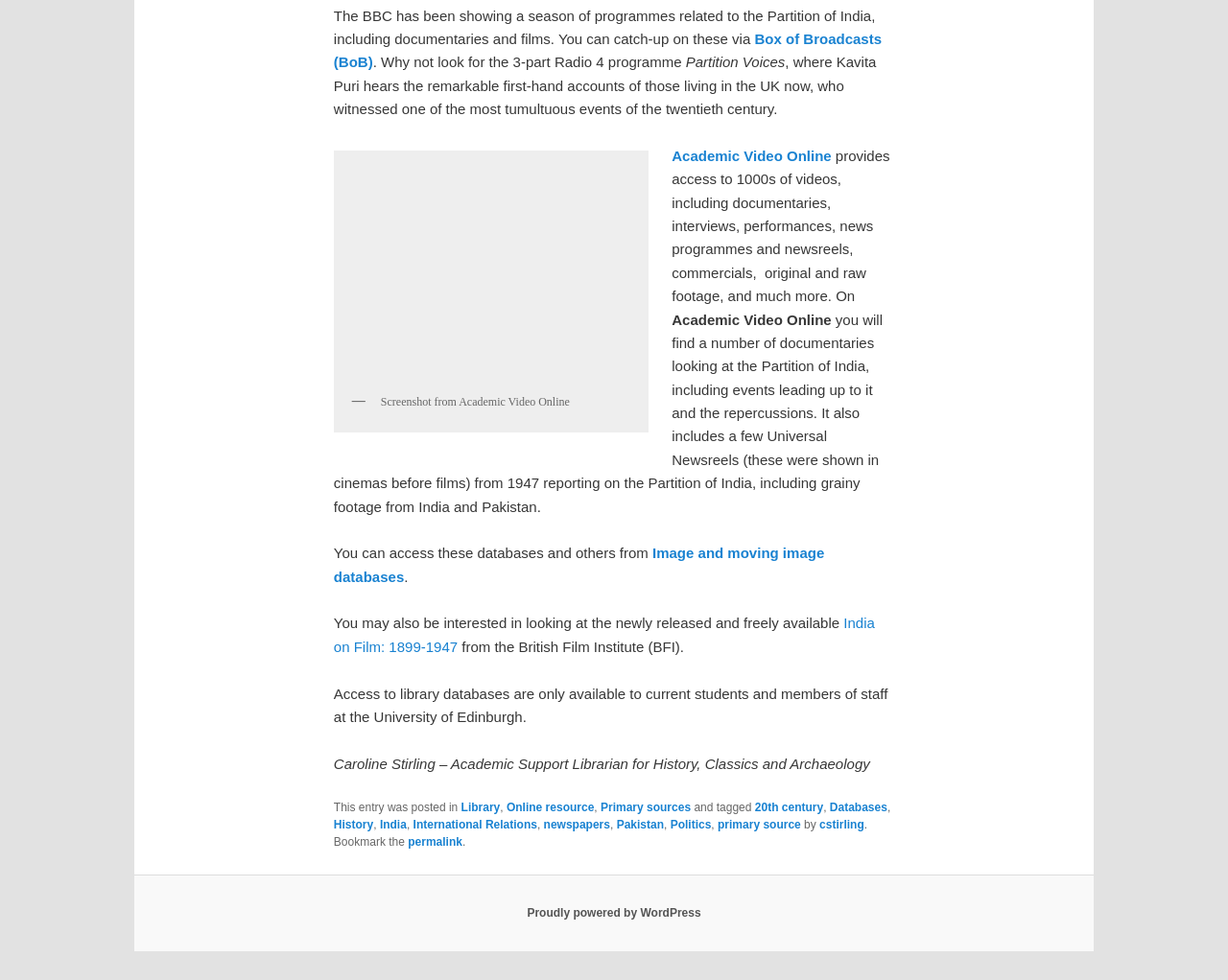What is the name of the database that provides access to 1000s of videos?
Using the information from the image, provide a comprehensive answer to the question.

The webpage mentions that Academic Video Online provides access to 1000s of videos, including documentaries, interviews, performances, news programmes and newsreels, commercials, original and raw footage, and much more.